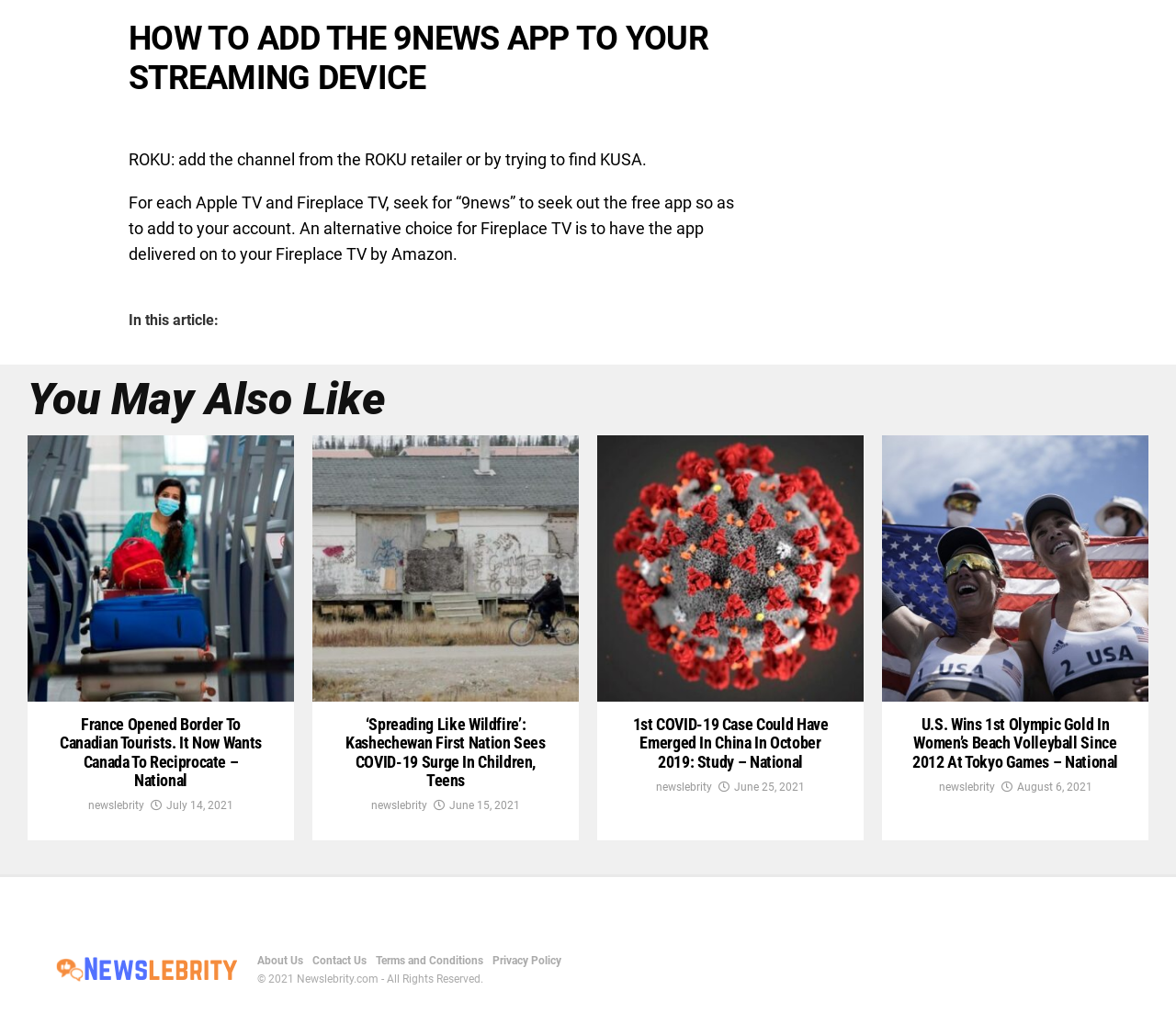Pinpoint the bounding box coordinates of the element to be clicked to execute the instruction: "Click the 'Home' link".

None